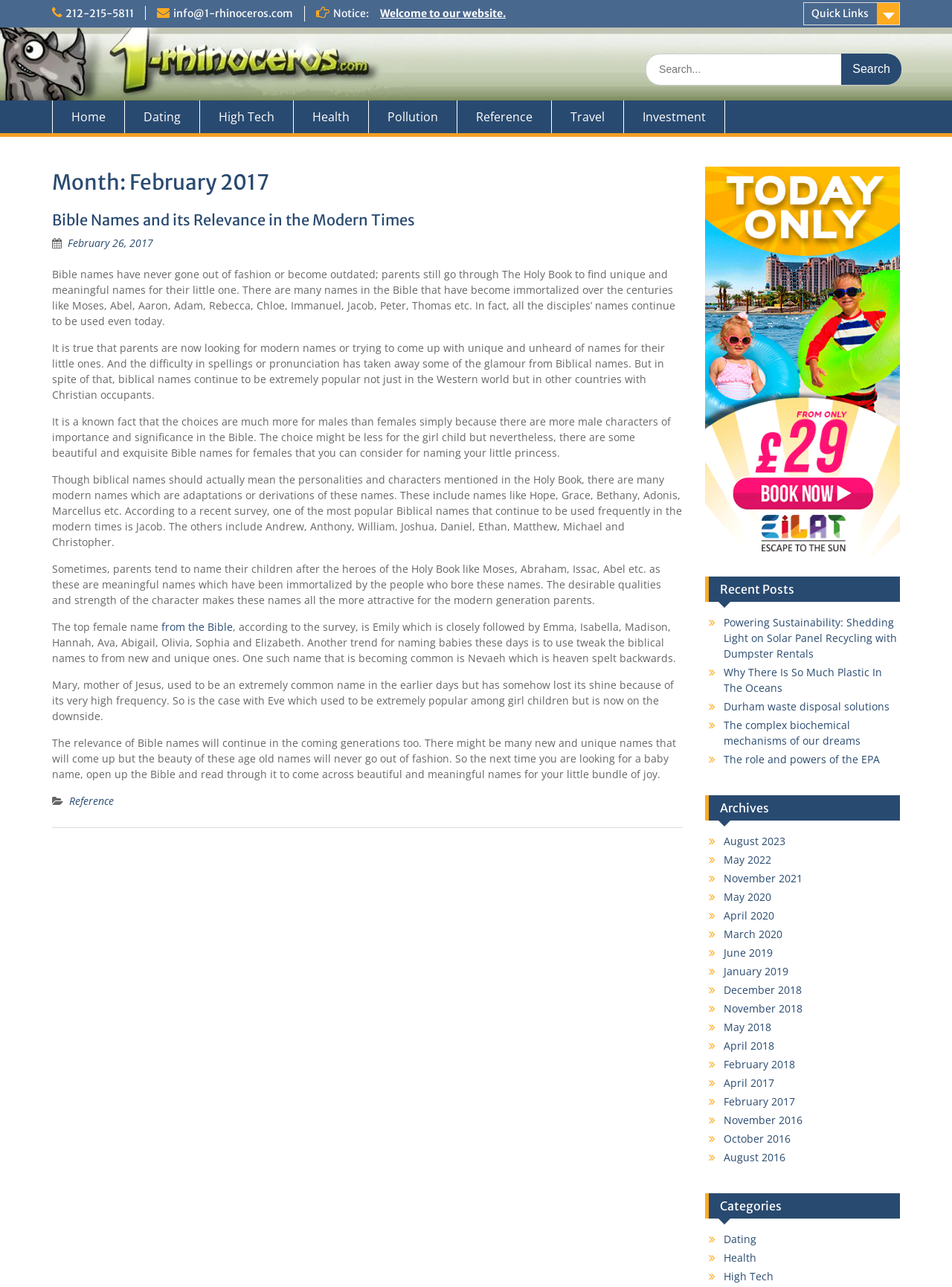Provide a single word or phrase to answer the given question: 
How many recent posts are listed?

5